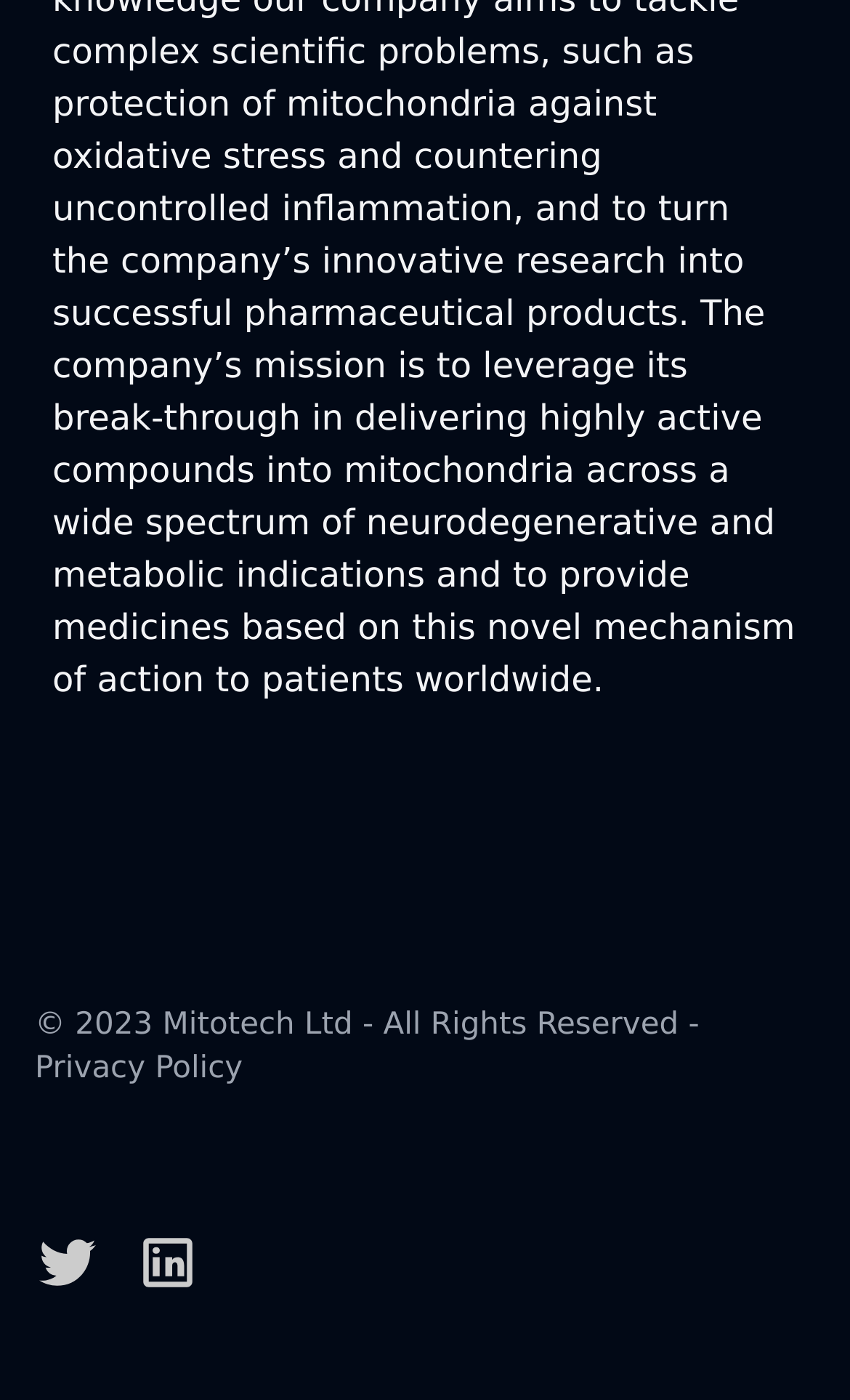By analyzing the image, answer the following question with a detailed response: What is the copyright year?

The copyright year can be found at the bottom of the webpage, where it says '© 2023'. This indicates that the content of the webpage is copyrighted from 2023 onwards.